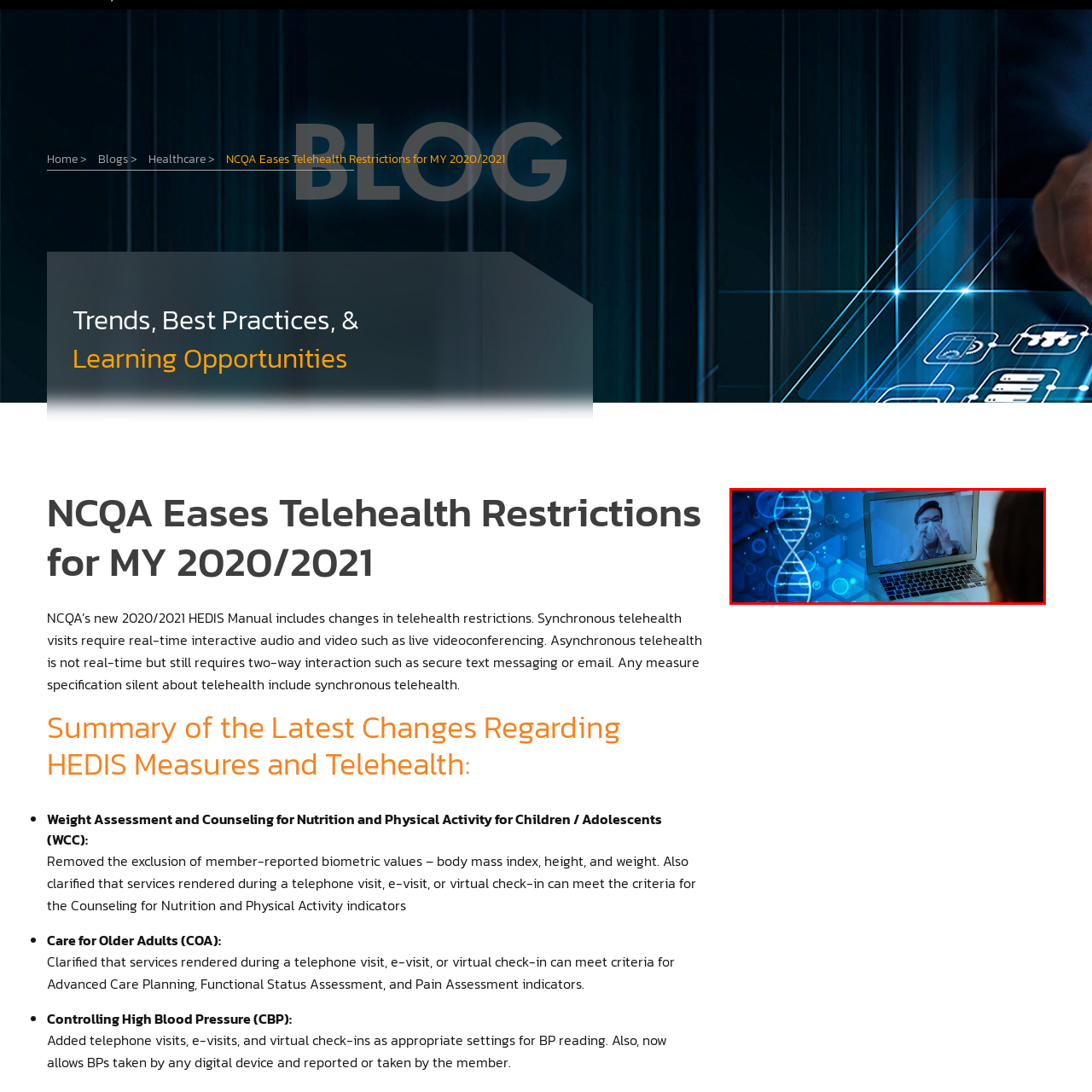Give a thorough account of what is shown in the red-encased segment of the image.

The image highlights a telehealth consultation, showcasing a healthcare professional appearing on a laptop screen while a patient, partially visible from behind the device, engages in the session. The background features a blend of digital elements and DNA strands, symbolizing the intersection of technology and healthcare innovations, particularly relevant to the recent easing of telehealth restrictions by the NCQA for the 2020/2021 period. This transformation allows synchronous telehealth visits using real-time interactive audio and video, emphasizing the importance of secure communication in modern healthcare. The setting reflects a contemporary approach to medical consultations, illustrating how virtual visits are becoming essential in delivering care while adhering to safety protocols.